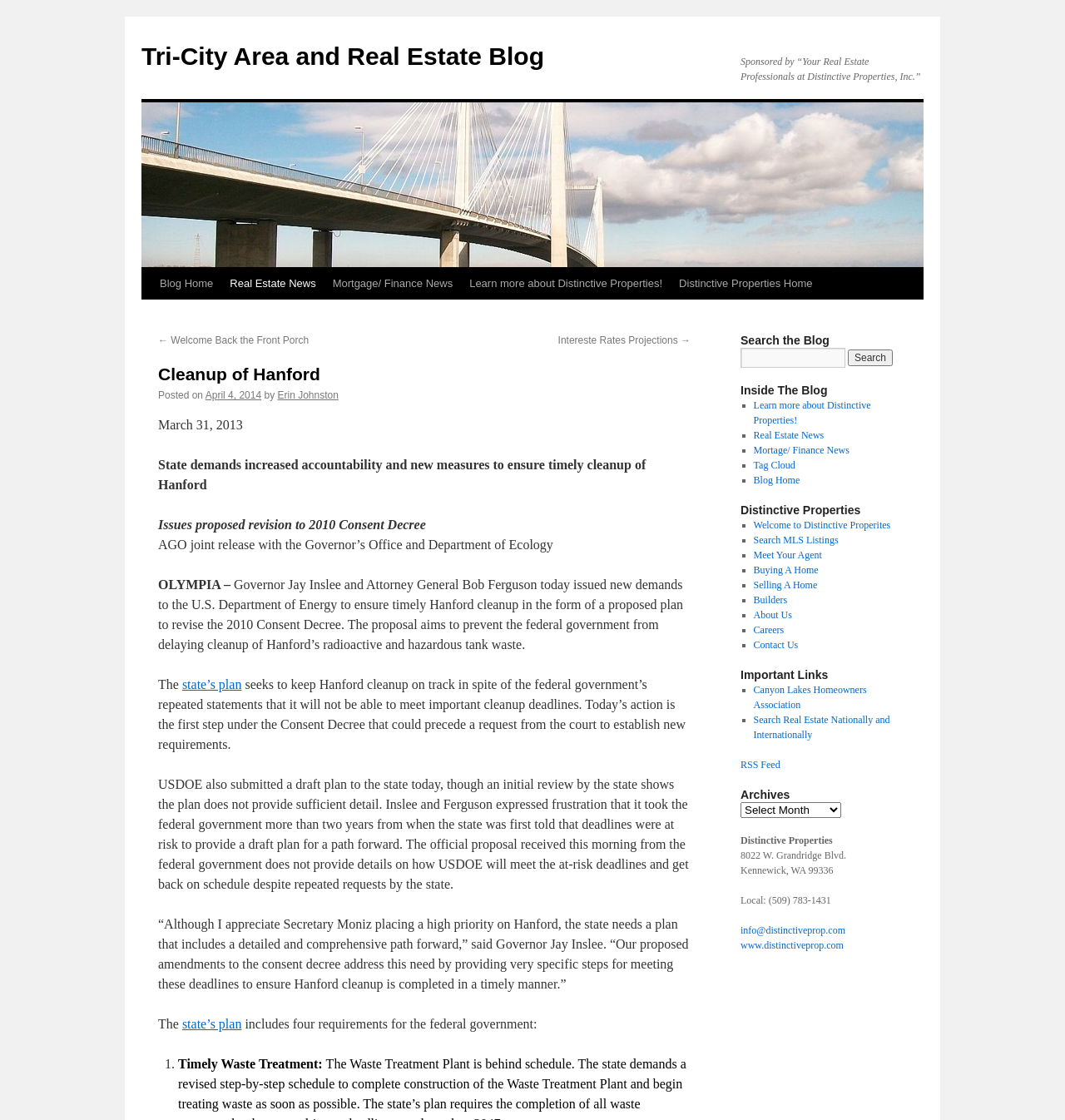Locate the primary heading on the webpage and return its text.

Cleanup of Hanford